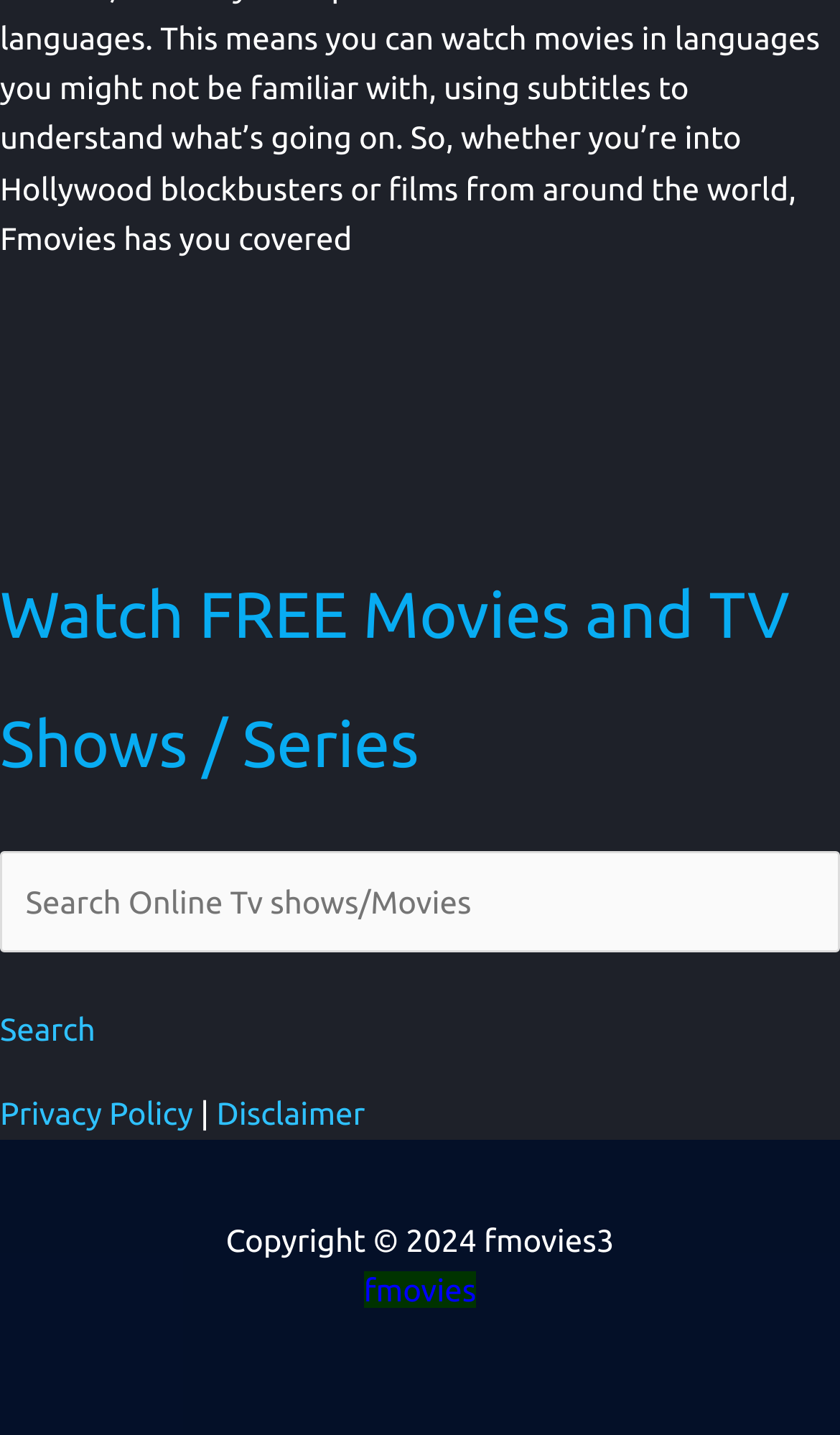Bounding box coordinates are specified in the format (top-left x, top-left y, bottom-right x, bottom-right y). All values are floating point numbers bounded between 0 and 1. Please provide the bounding box coordinate of the region this sentence describes: fmovies

[0.433, 0.887, 0.567, 0.912]